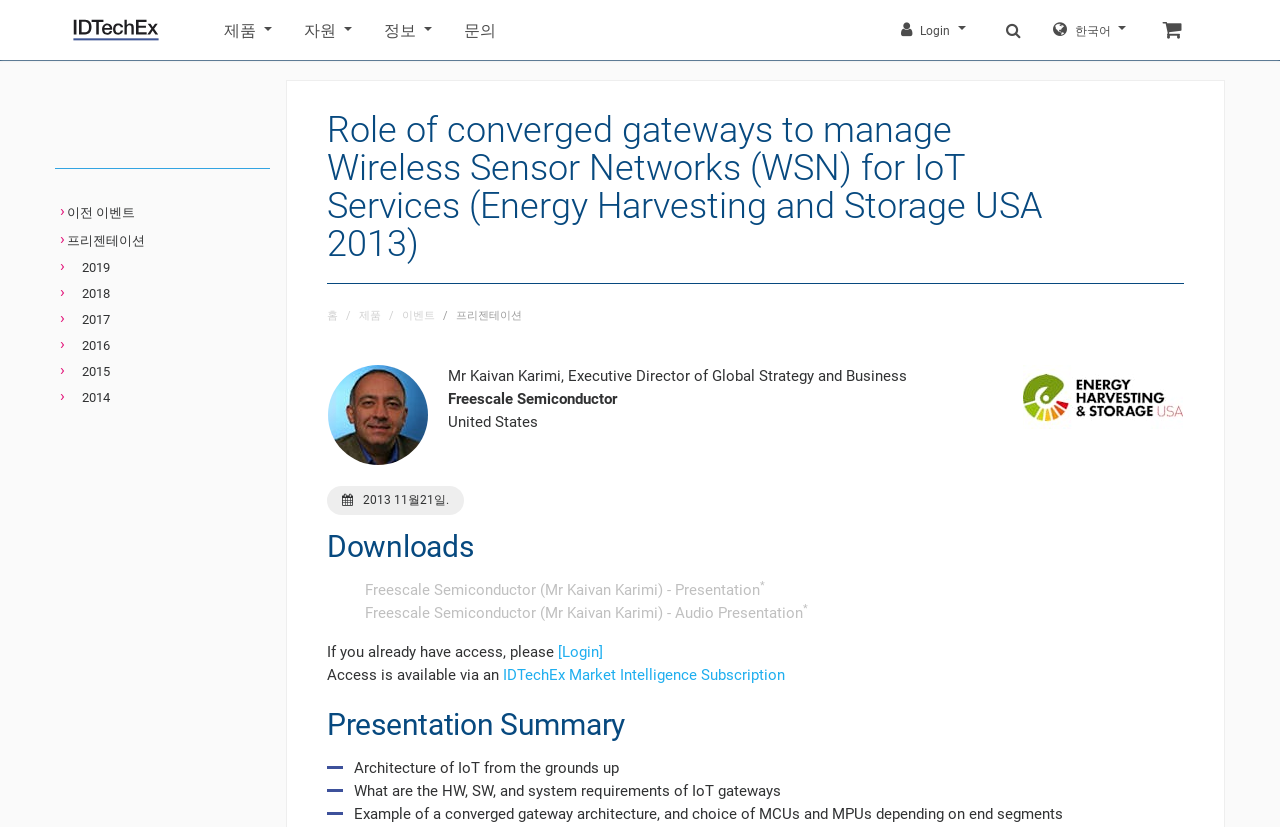Pinpoint the bounding box coordinates of the area that must be clicked to complete this instruction: "Click the login button".

[0.698, 0.011, 0.761, 0.061]